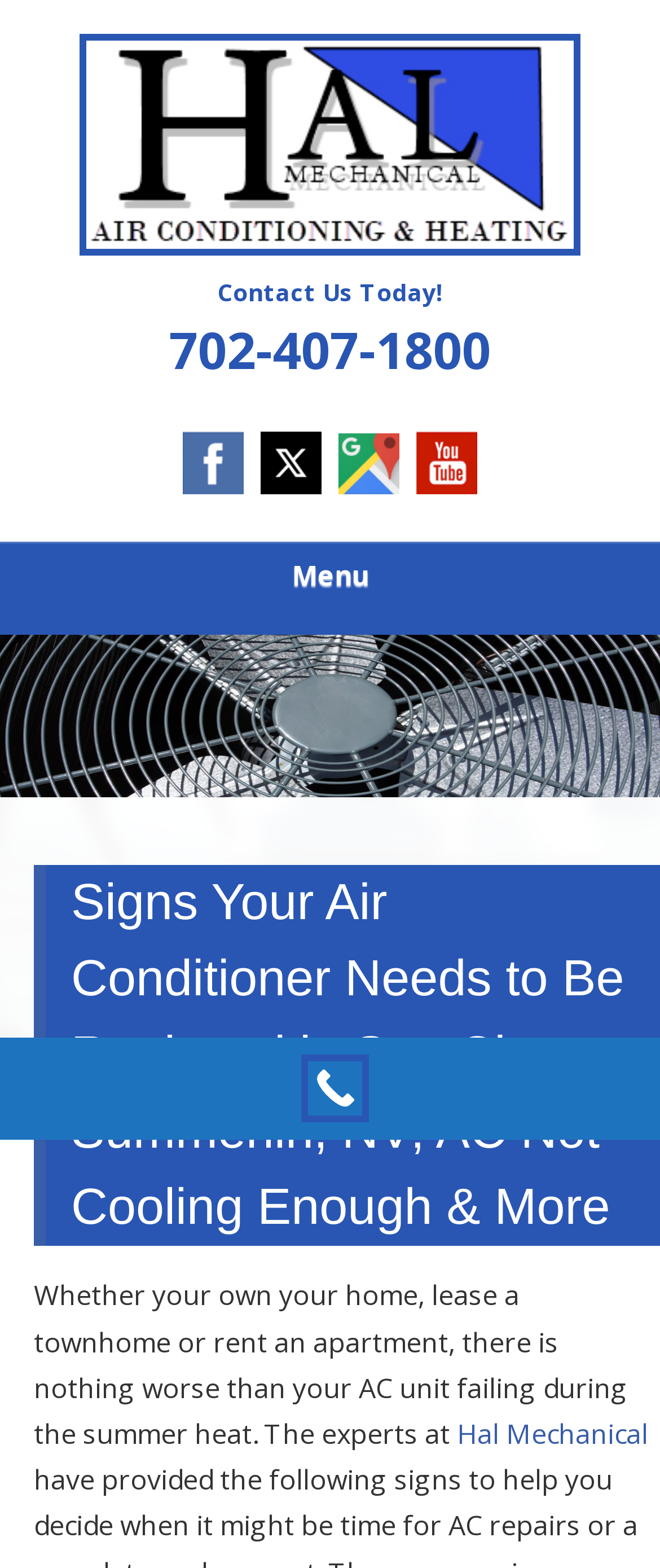Is there a call-to-action button?
Answer with a single word or phrase, using the screenshot for reference.

Yes